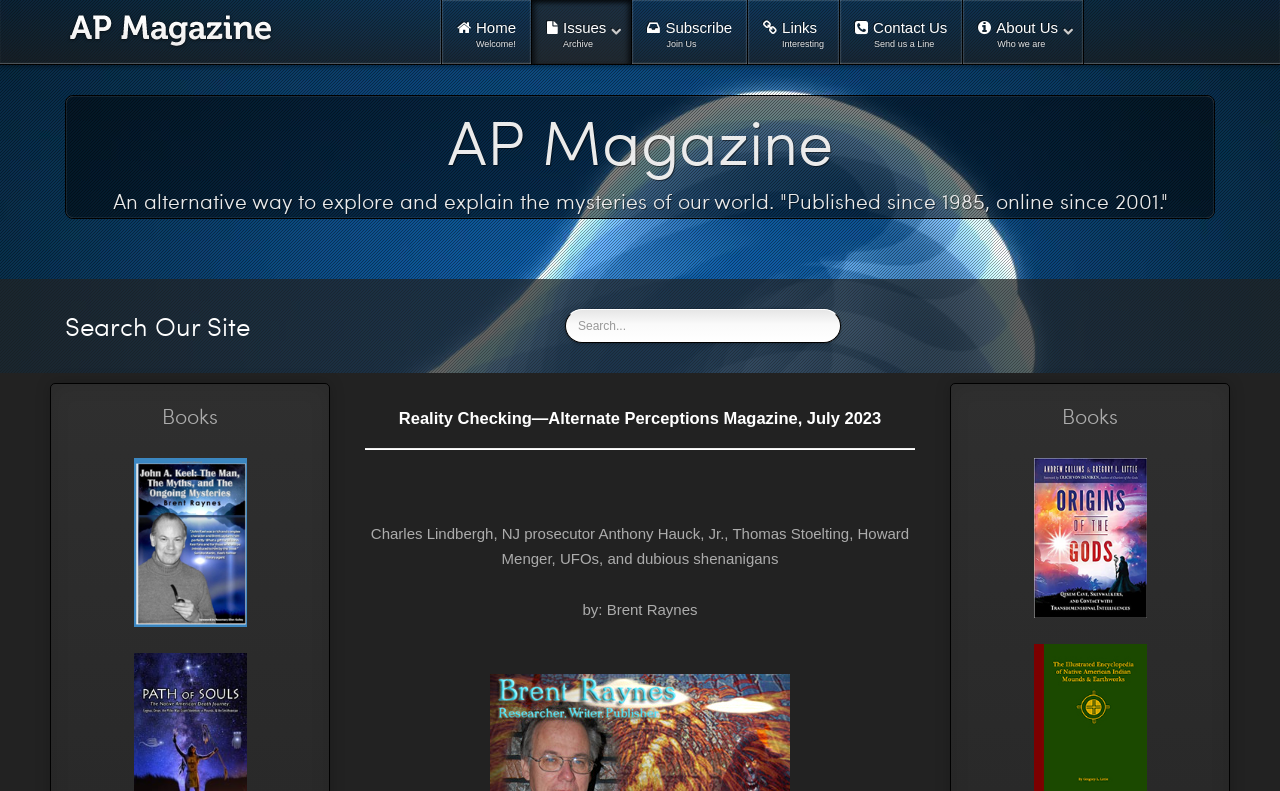Locate the bounding box coordinates of the segment that needs to be clicked to meet this instruction: "Read about Charles Lindbergh and UFOs".

[0.29, 0.663, 0.71, 0.717]